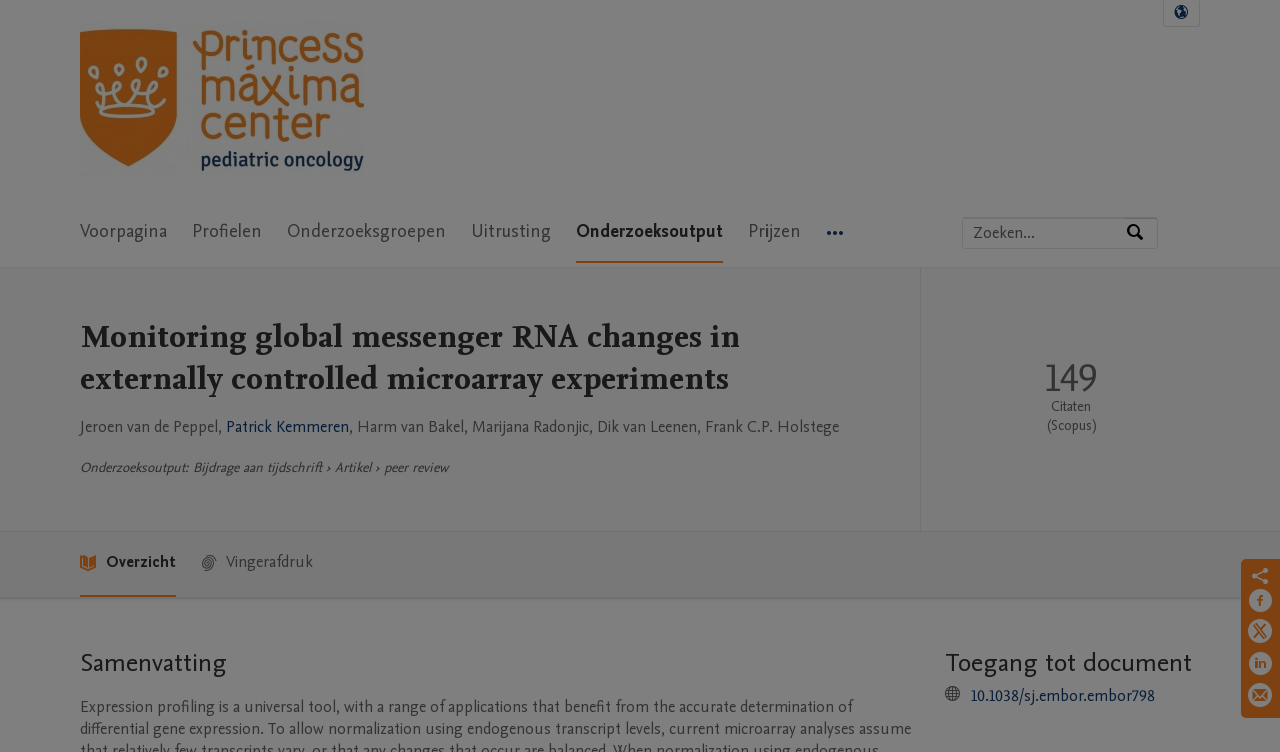Determine the bounding box coordinates for the UI element described. Format the coordinates as (top-left x, top-left y, bottom-right x, bottom-right y) and ensure all values are between 0 and 1. Element description: aria-label="Delen op Facebook"

[0.975, 0.782, 0.995, 0.823]